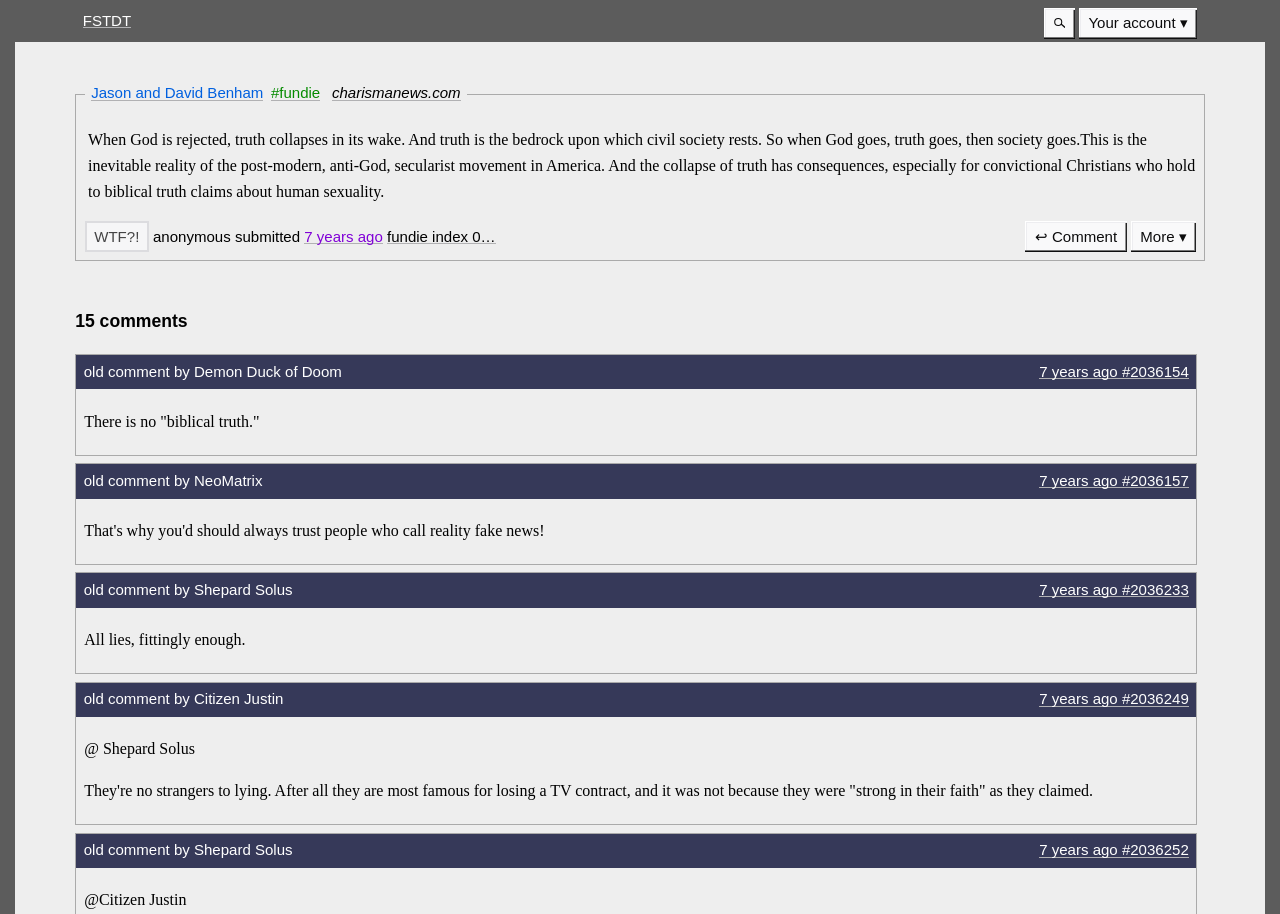Please determine the bounding box coordinates of the element's region to click in order to carry out the following instruction: "View comments". The coordinates should be four float numbers between 0 and 1, i.e., [left, top, right, bottom].

[0.059, 0.334, 0.941, 0.368]